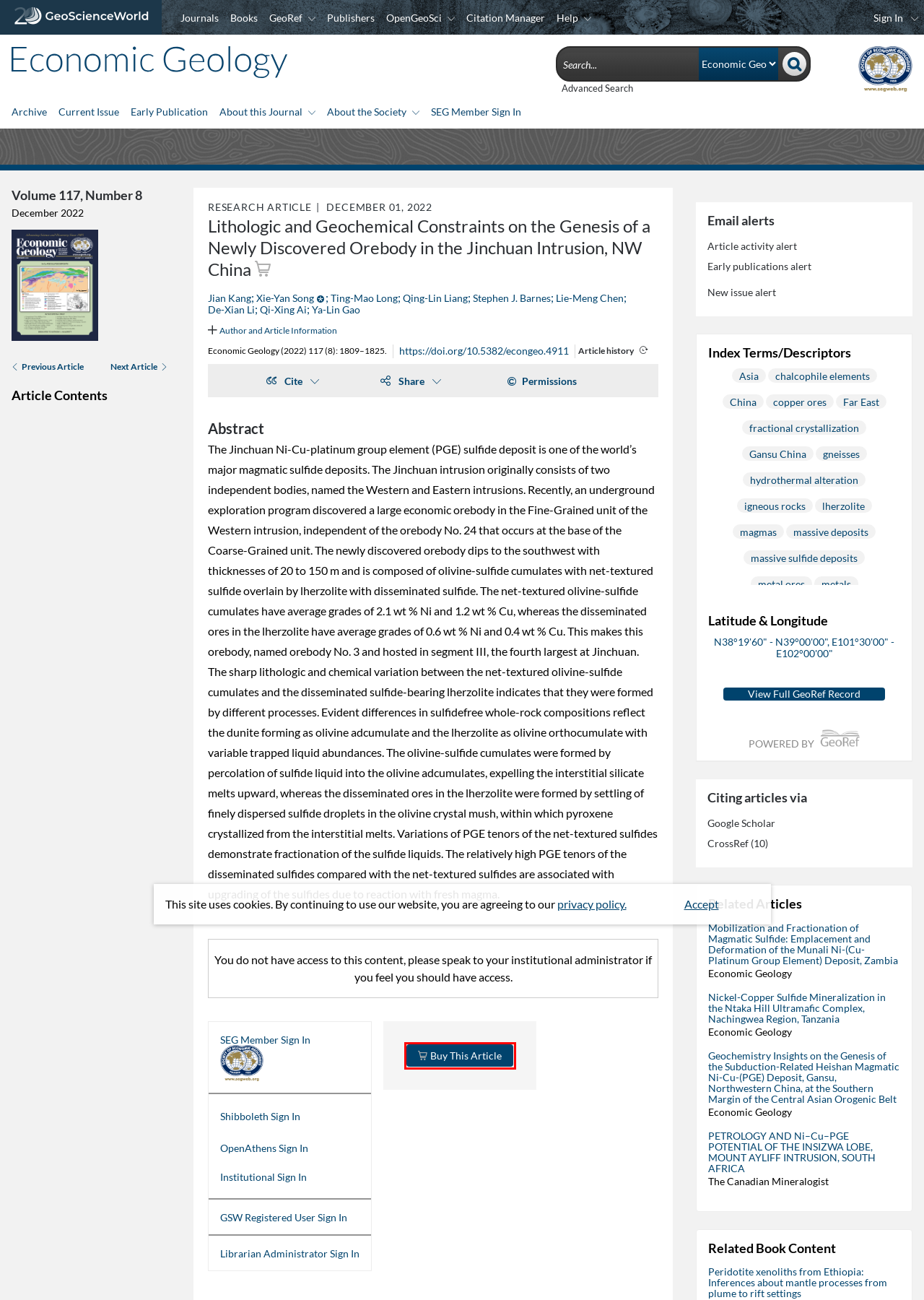Analyze the given webpage screenshot and identify the UI element within the red bounding box. Select the webpage description that best matches what you expect the new webpage to look like after clicking the element. Here are the candidates:
A. SEG Store | Society of Economic Geologists (SEG)
B. Economic Geology | SEG (Society of Economic Geologists)
C. Contact | SEG (Society of Economic Geologists)
D. GeoScienceWorld | Institutional Administrator Login
E. Store | View Cart
F. Copyright and Open Access | SEG (Society of Economic Geologists)
G. Events | SEG (Society of Economic Geologists)
H. About the Society | SEG (Society of Economic Geologists)

E